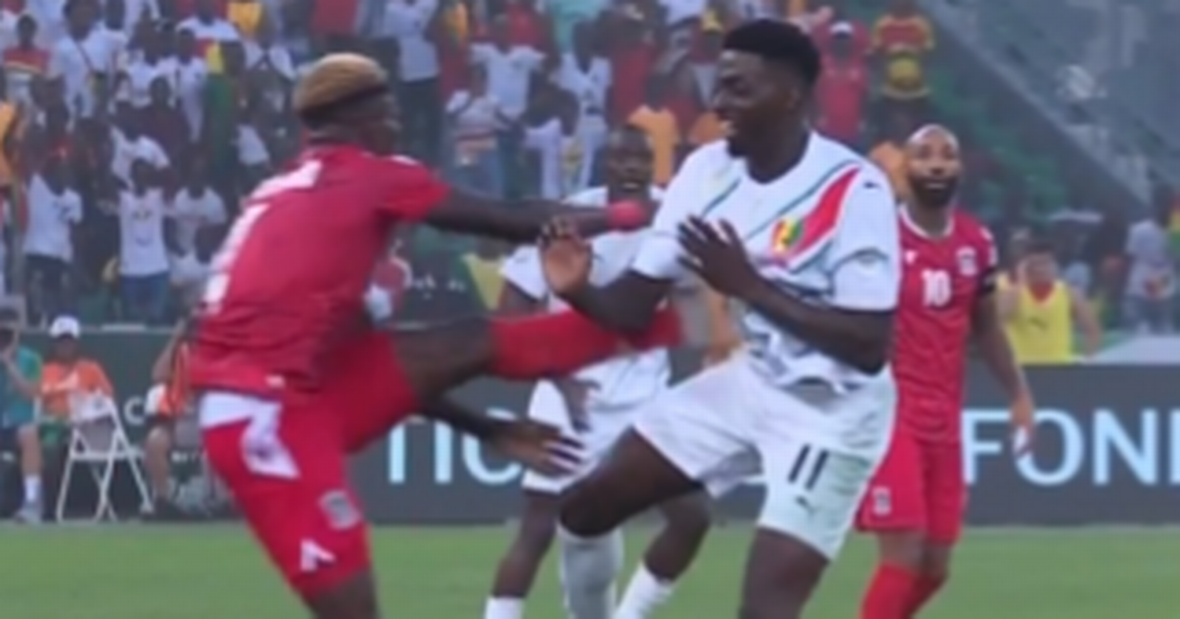What is the atmosphere of the stadium like?
Based on the image, give a one-word or short phrase answer.

intense